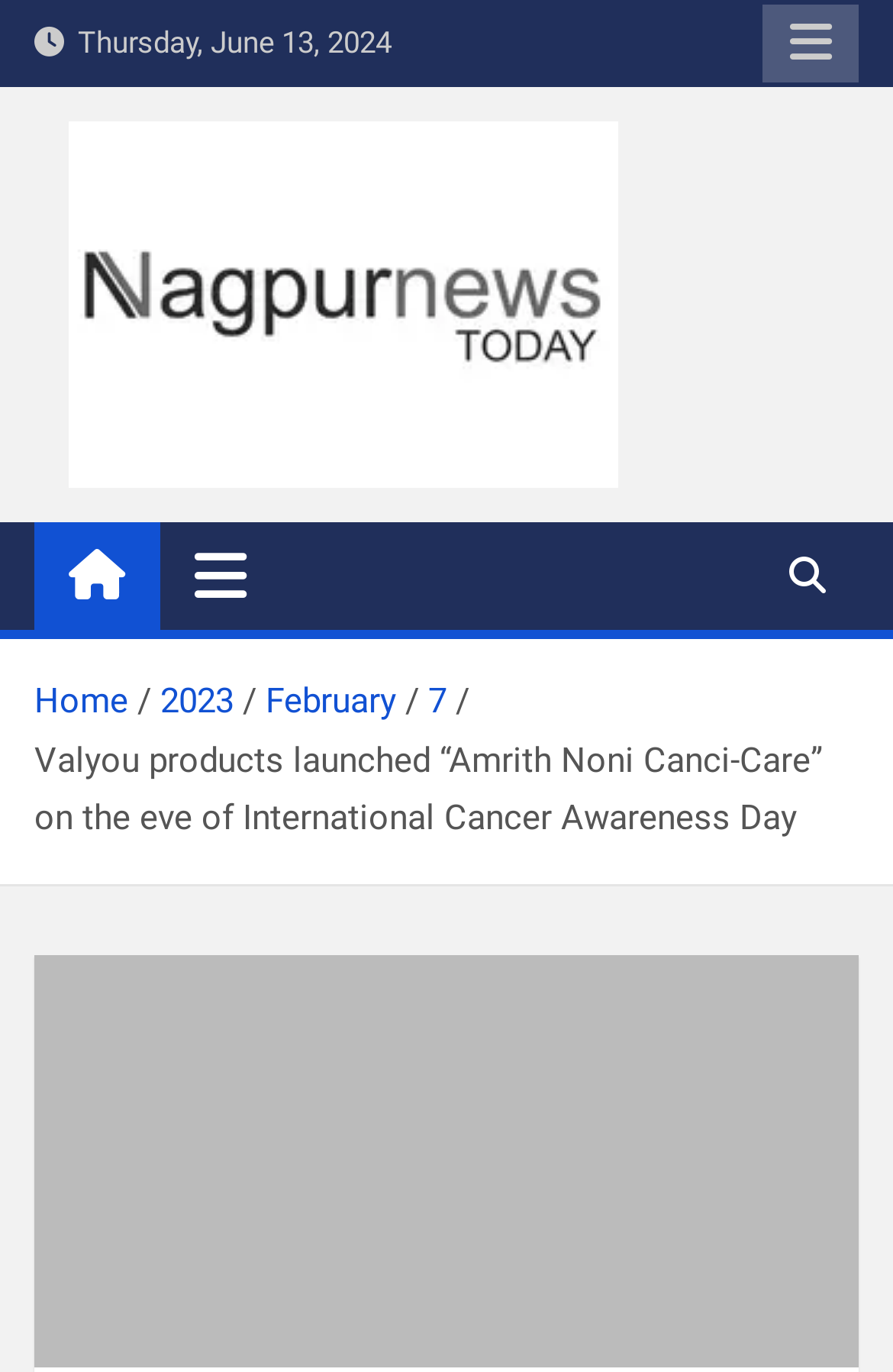Please specify the bounding box coordinates of the region to click in order to perform the following instruction: "Click the Responsive Menu button".

[0.854, 0.003, 0.962, 0.06]